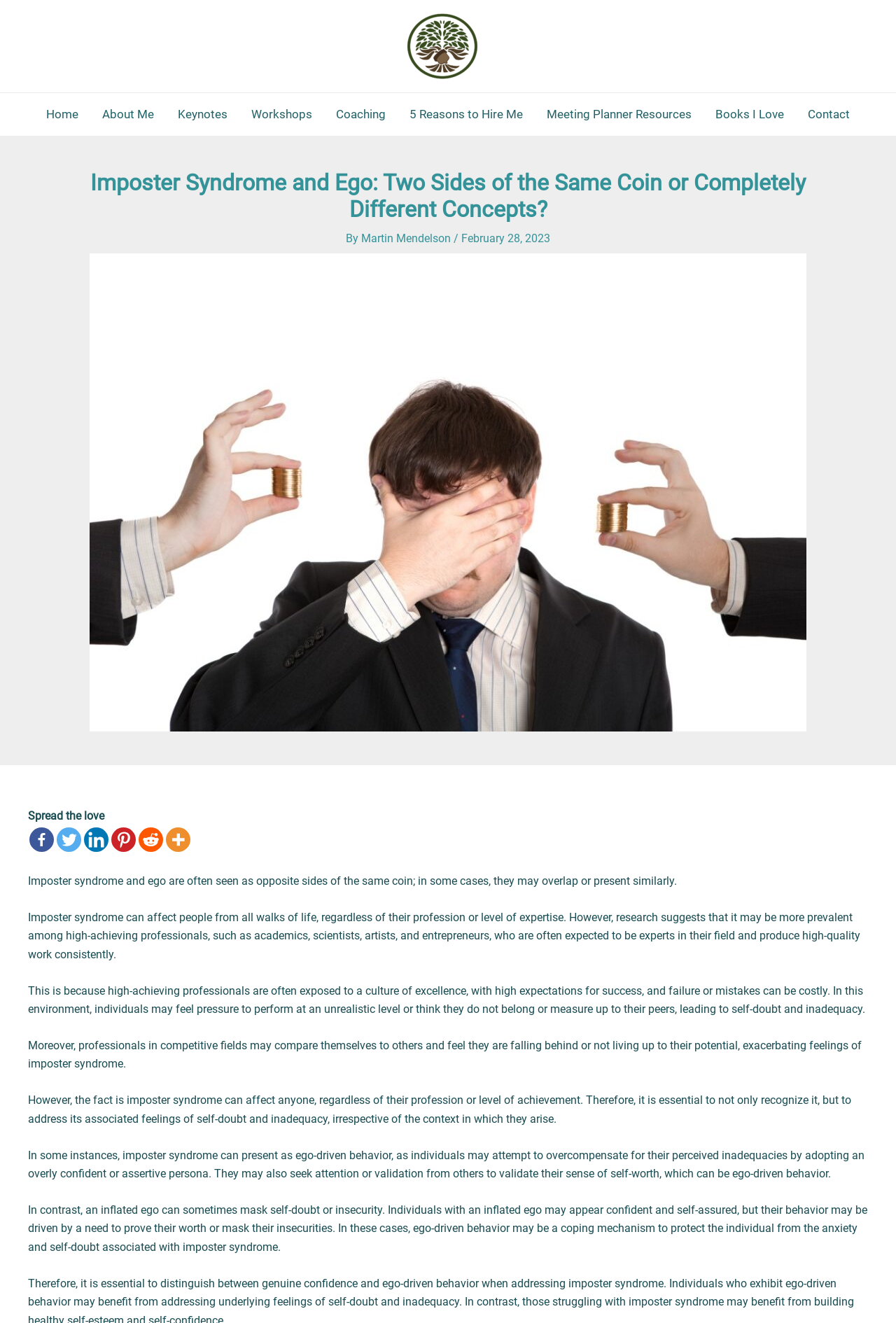Refer to the screenshot and answer the following question in detail:
What is the name of the logo?

The name of the logo can be found by looking at the top-left corner of the page, and it is 'Metamorphasis Coaching Logo'.